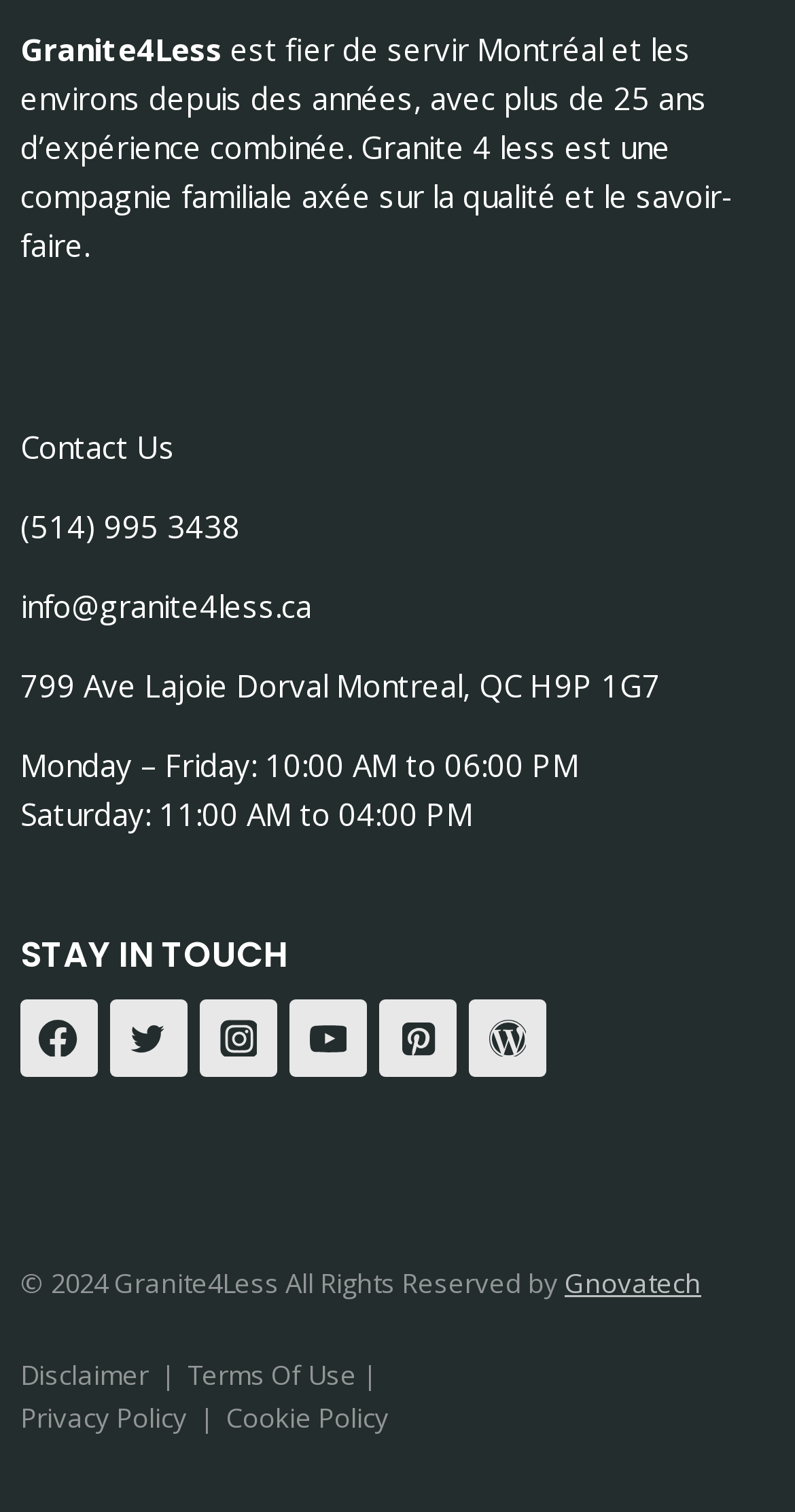Using the format (top-left x, top-left y, bottom-right x, bottom-right y), provide the bounding box coordinates for the described UI element. All values should be floating point numbers between 0 and 1: Pinterest

[0.478, 0.661, 0.574, 0.712]